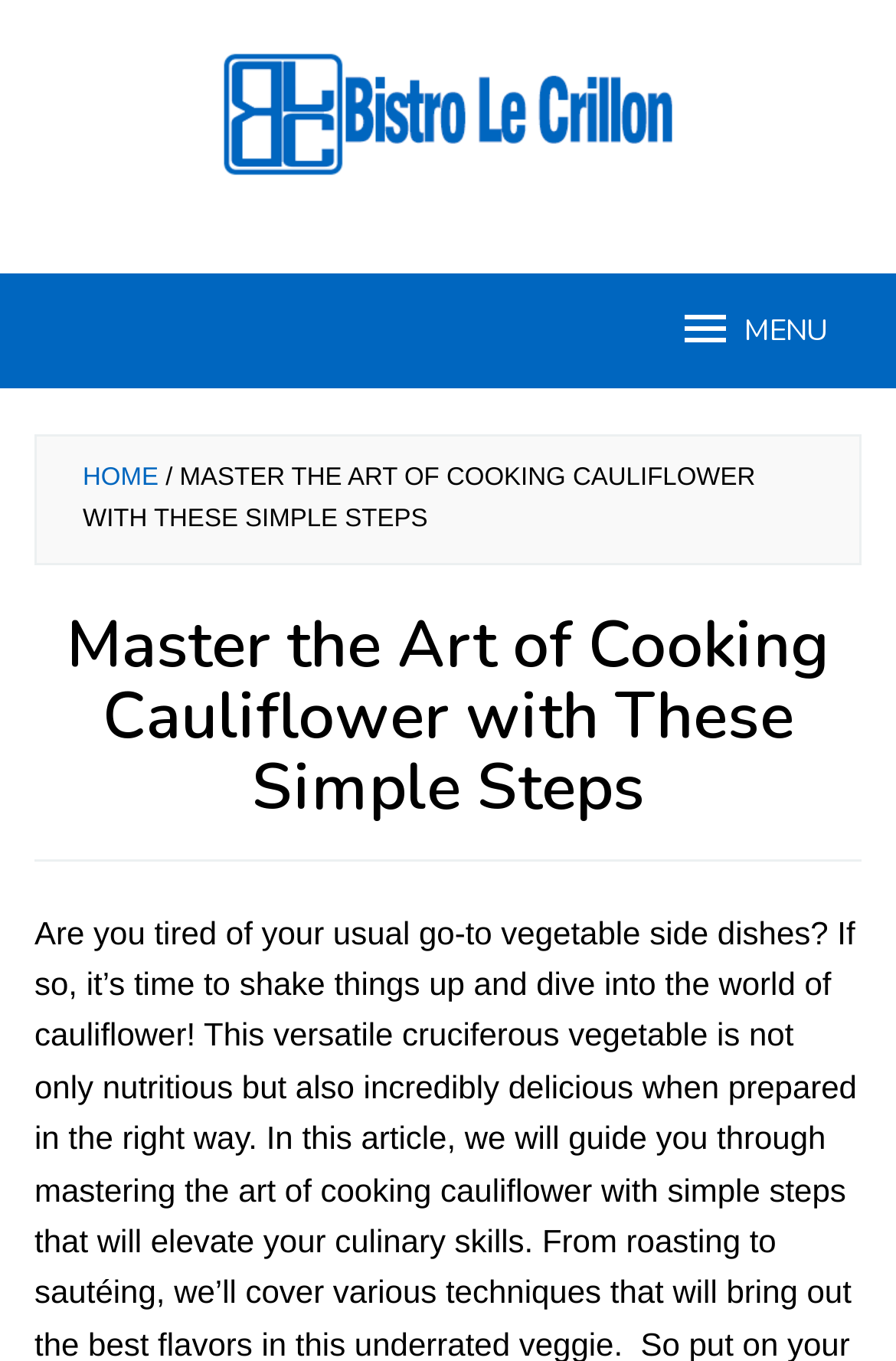Summarize the webpage comprehensively, mentioning all visible components.

The webpage is about cooking cauliflower, with a focus on mastering the art of preparing this versatile vegetable. At the top left, there is a logo of "Bistro Le Crillon" accompanied by a link to the website's homepage. To the right of the logo, there is a link to the "MENU" section. 

Below the logo, there is a large heading that reads "MASTER THE ART OF COOKING CAULIFLOWER WITH THESE SIMPLE STEPS", which is the main title of the webpage. This heading is divided into two lines of text, with the first line being the main title and the second line being a continuation of the title. 

The overall layout of the webpage is clean, with a clear hierarchy of elements. The use of headings and links helps to organize the content and make it easy to navigate.